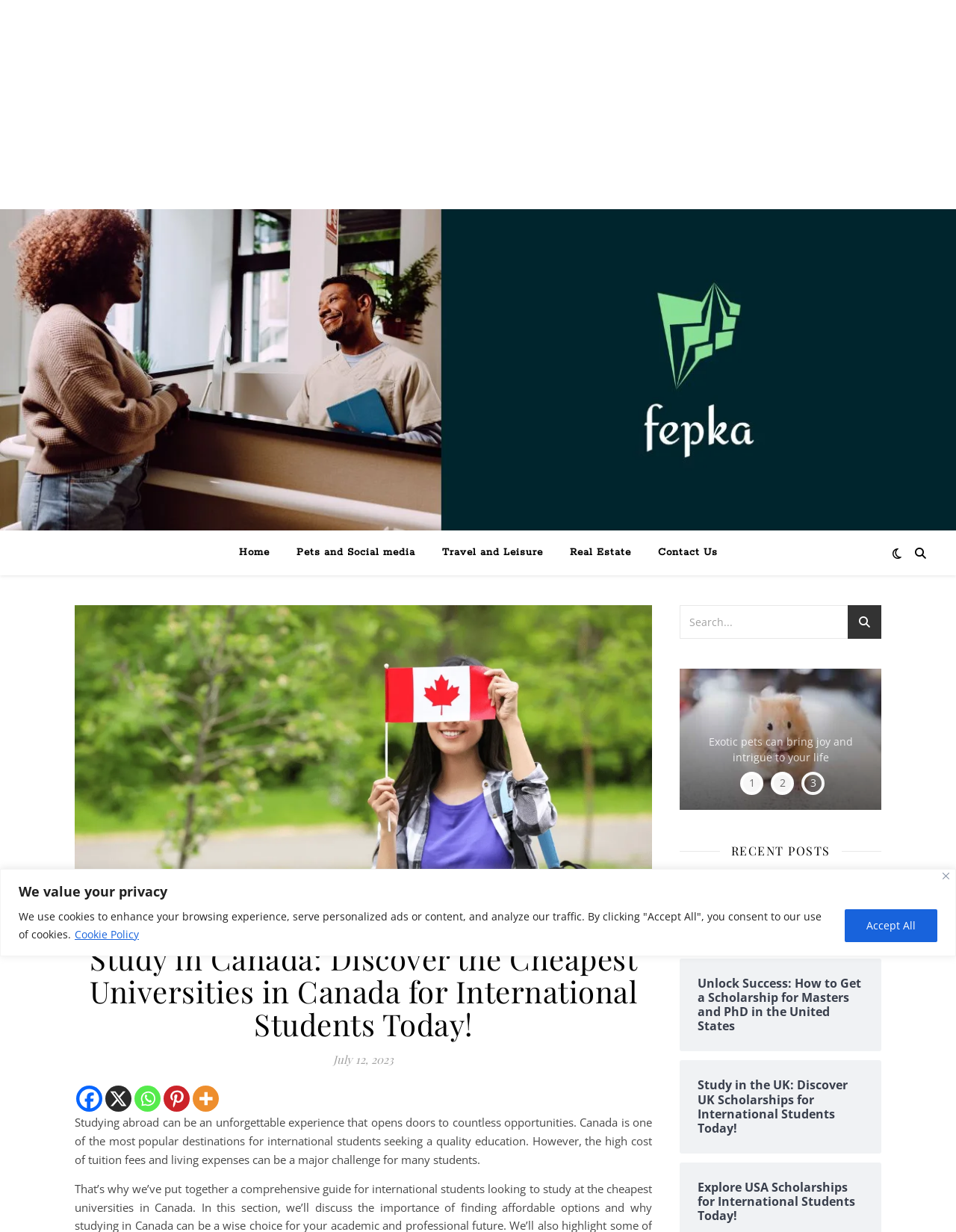Mark the bounding box of the element that matches the following description: "name="s" placeholder="Search..."".

[0.711, 0.491, 0.922, 0.518]